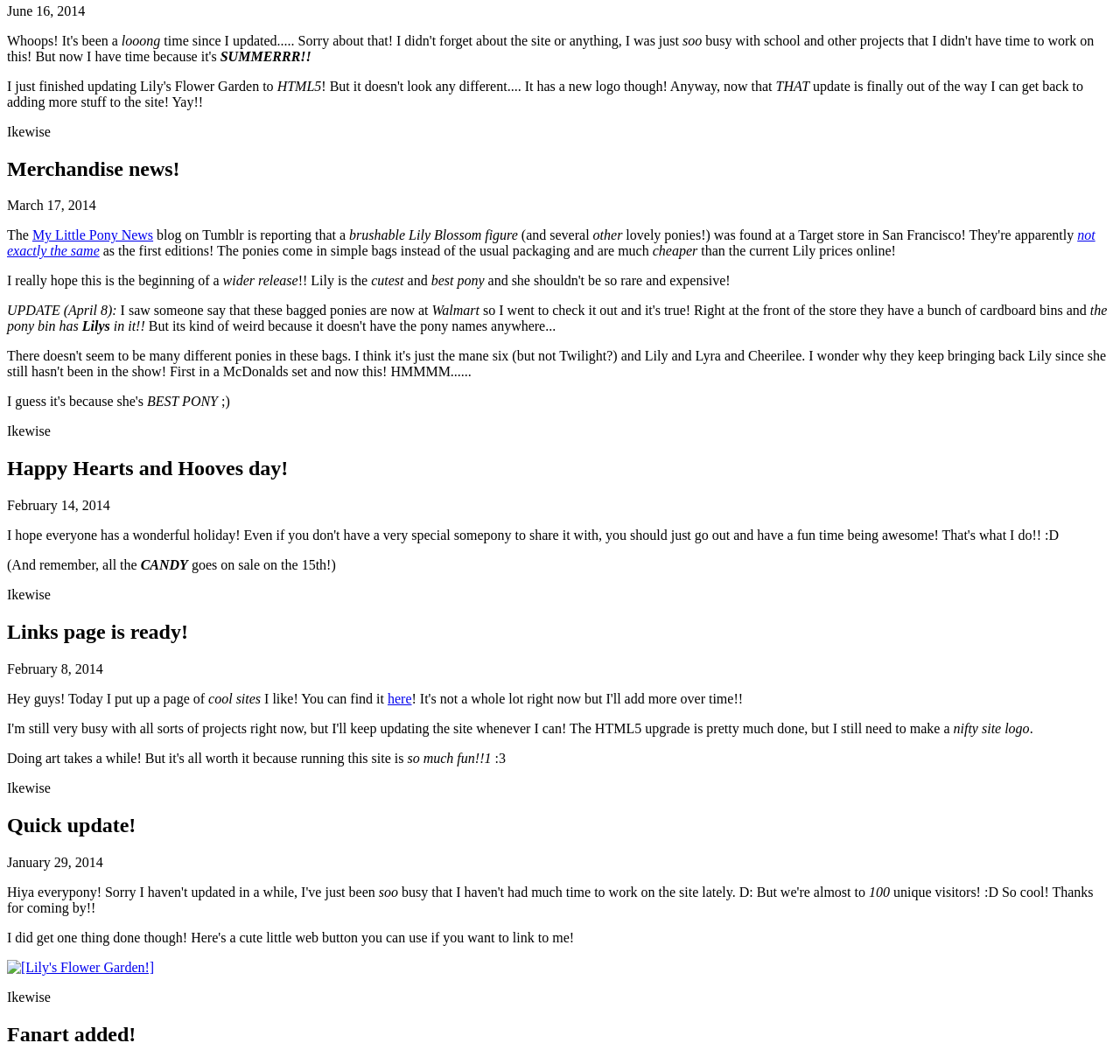What is the name of the website mentioned in the last article?
Identify the answer in the screenshot and reply with a single word or phrase.

Lily's Flower Garden